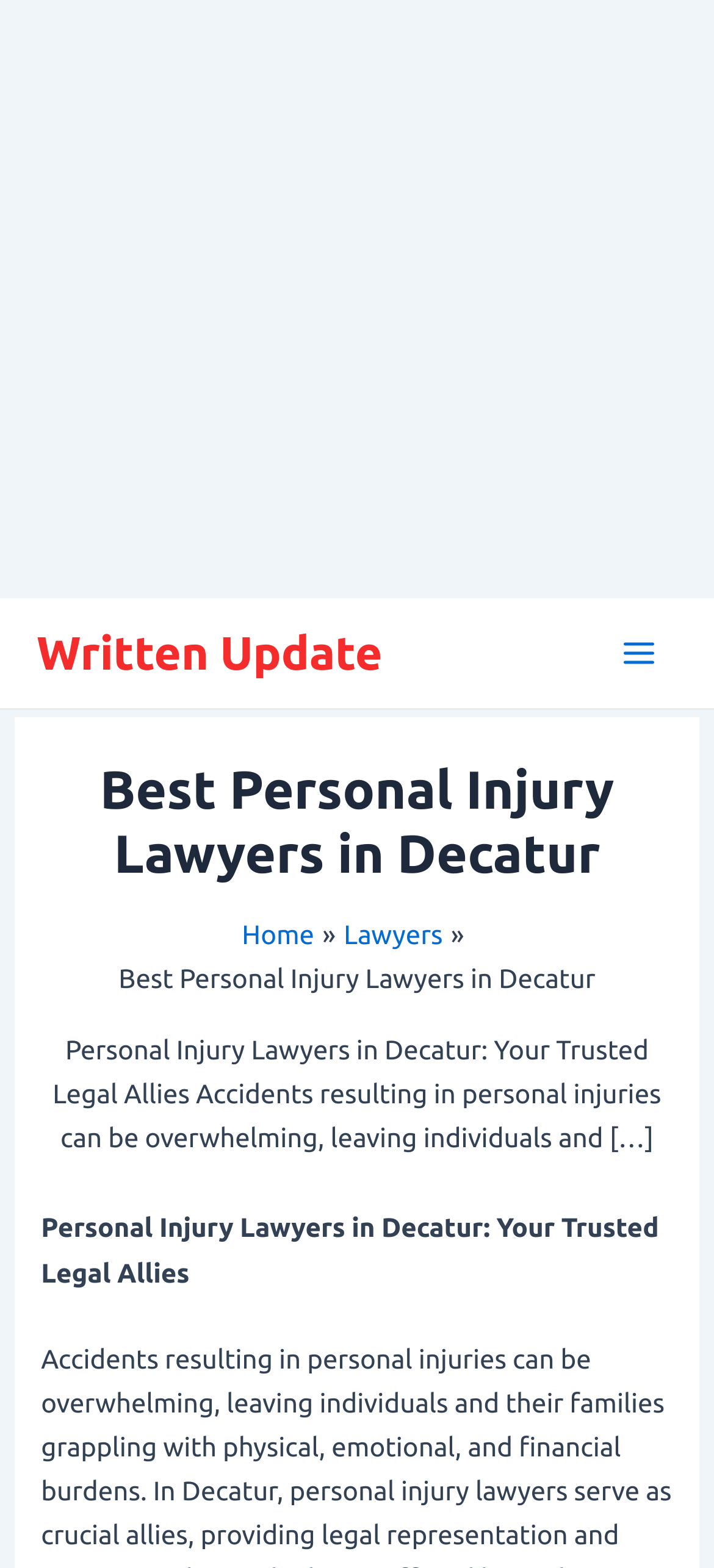Using the element description: "Written Update", determine the bounding box coordinates. The coordinates should be in the format [left, top, right, bottom], with values between 0 and 1.

[0.051, 0.399, 0.535, 0.432]